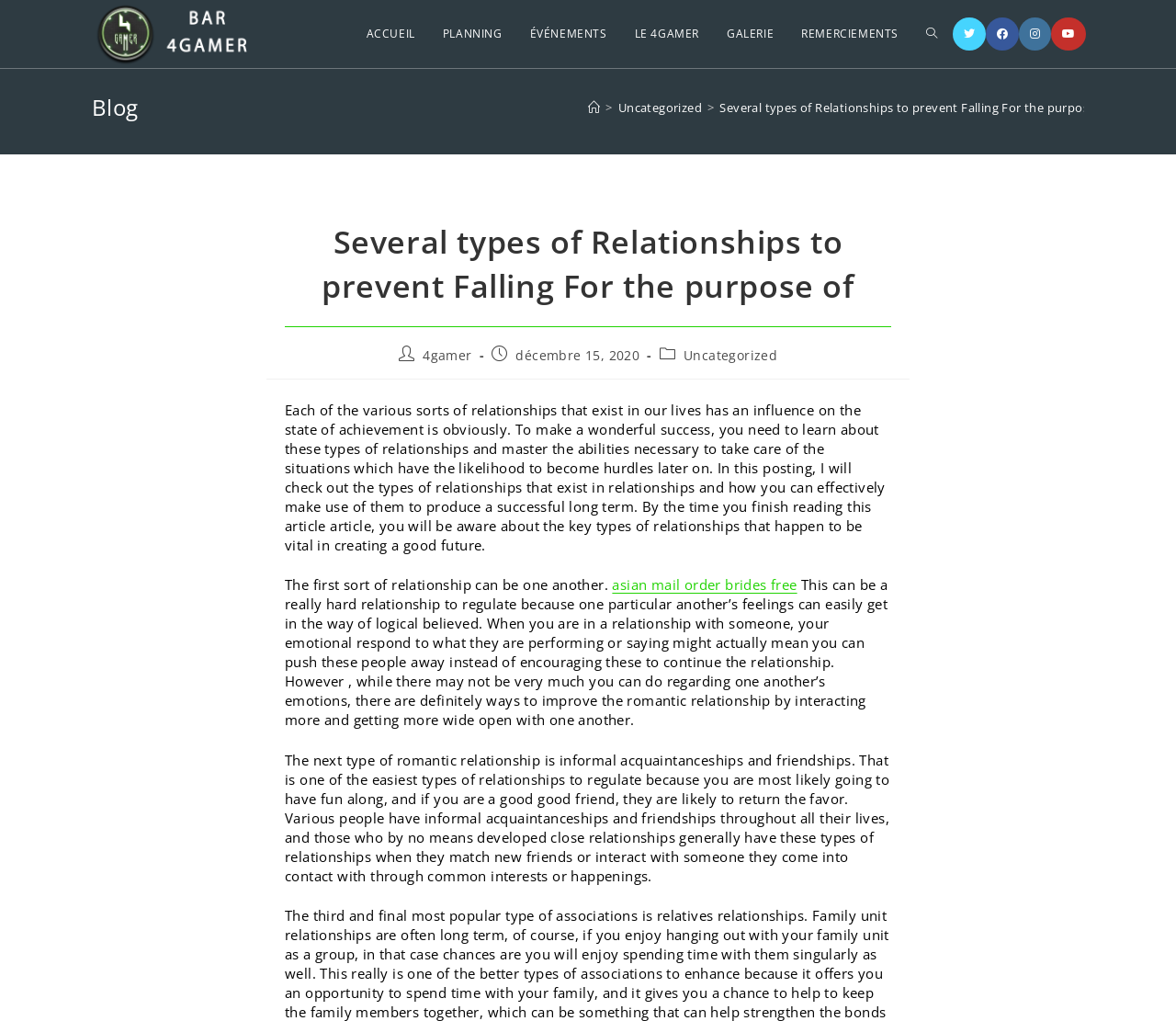Can you specify the bounding box coordinates of the area that needs to be clicked to fulfill the following instruction: "Visit the 4Gamer website"?

[0.078, 0.023, 0.228, 0.041]